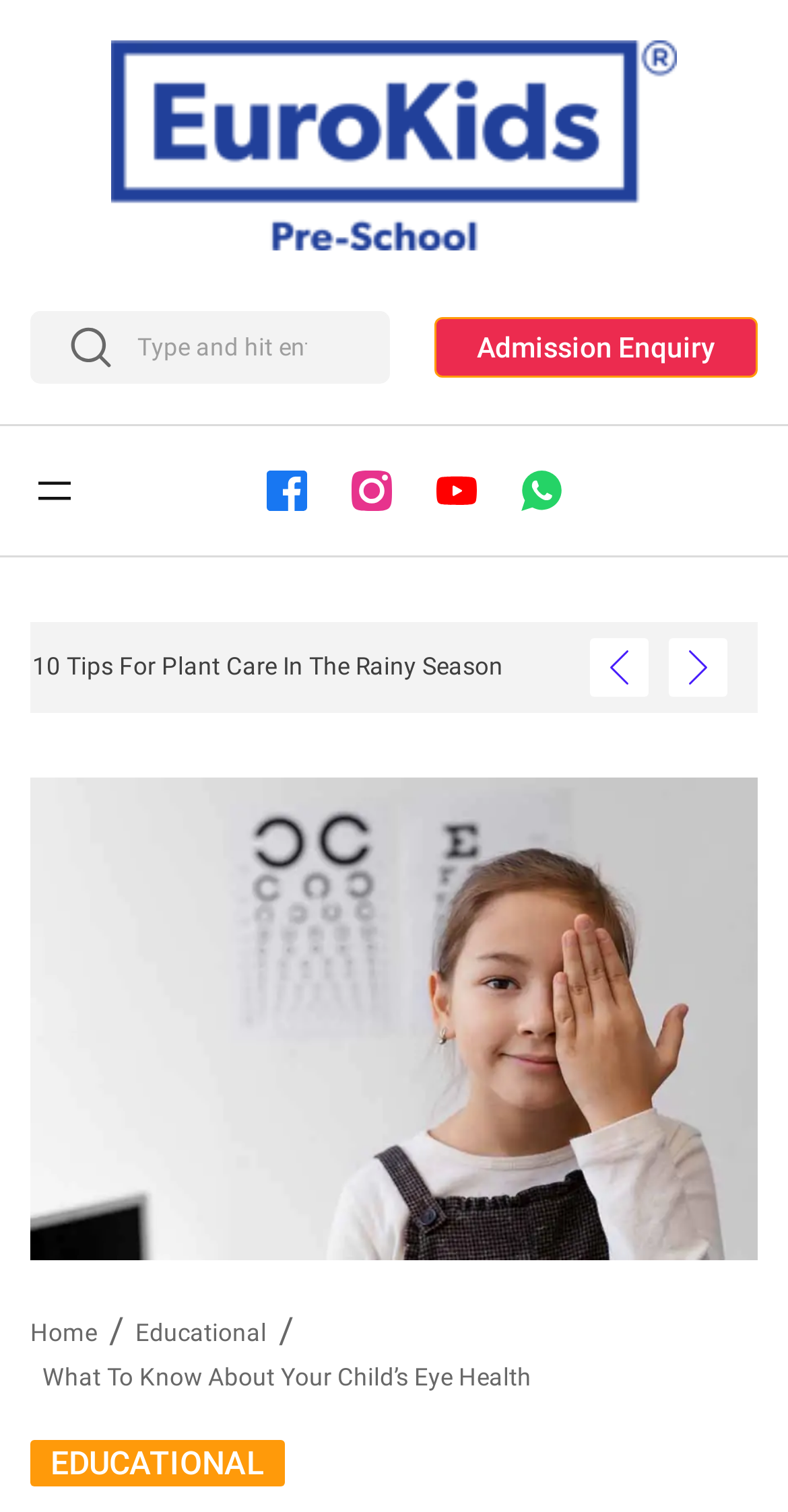Offer an extensive depiction of the webpage and its key elements.

The webpage is about child eye health, providing guidance on common issues and prevention measures. At the top left, there is a logo of "EuroKids" with a link to the organization's website. Next to it, there is a search bar where users can type and hit enter to search for specific topics. 

Below the search bar, there is a navigation menu with an "Open menu" button that, when clicked, opens a dialog with more options. To the right of the navigation menu, there are several links with accompanying icons, including "Admission Enquiry" and four other links with no text.

The main content of the webpage is an article about child eye health, with a large image related to the topic taking up most of the page. The article title is "What To Know About Your Child’s Eye Health". 

At the bottom of the page, there are links to other articles, including "Why Babies Experience Cold Hands And Feet And How To Address It". There are also buttons to navigate to previous and next posts, accompanied by arrow icons. 

Finally, at the very bottom of the page, there are links to the website's homepage, educational resources, and another link to "EDUCATIONAL" resources.